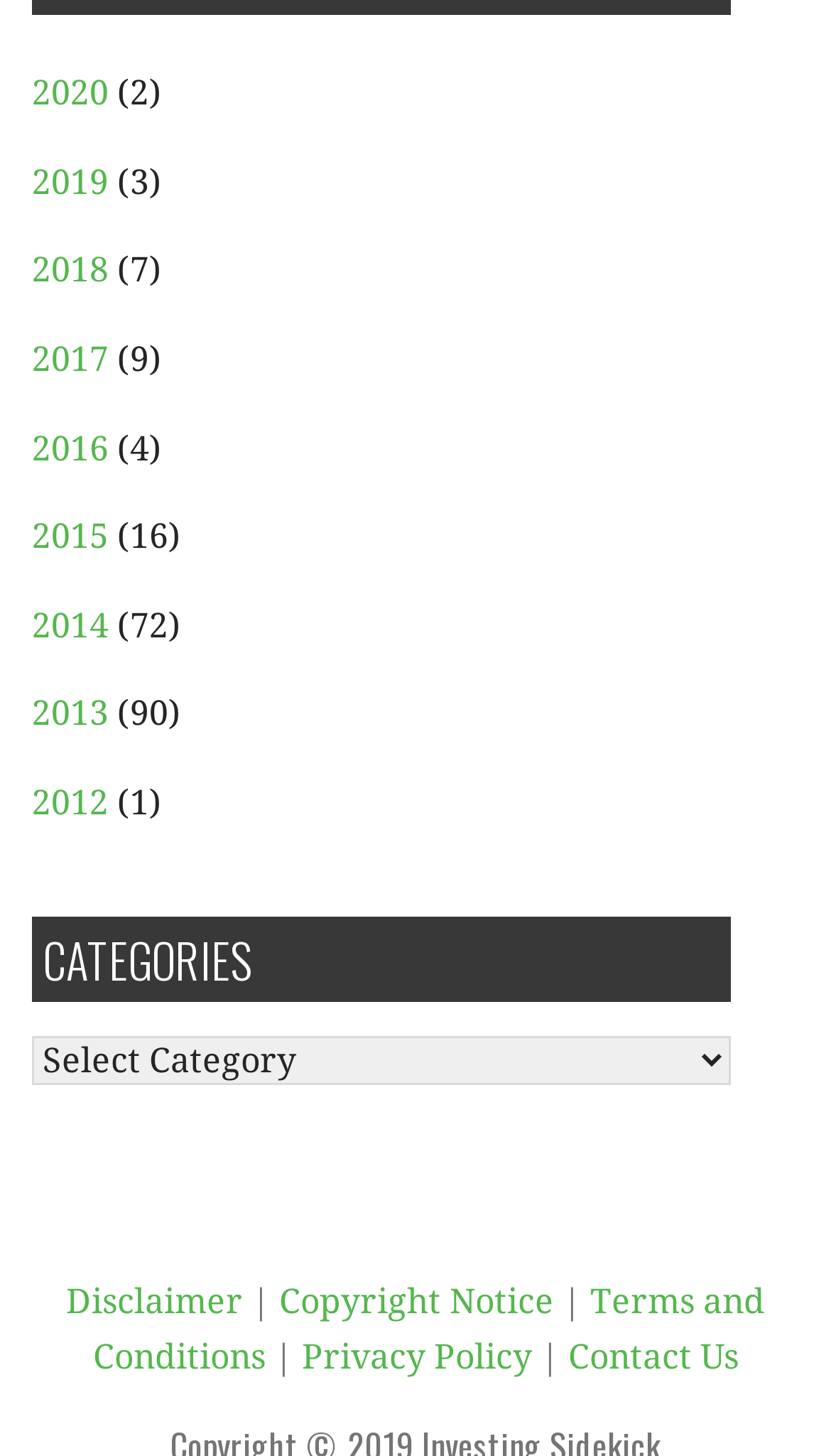Locate the bounding box coordinates of the element that should be clicked to fulfill the instruction: "View disclaimer".

[0.079, 0.881, 0.292, 0.908]